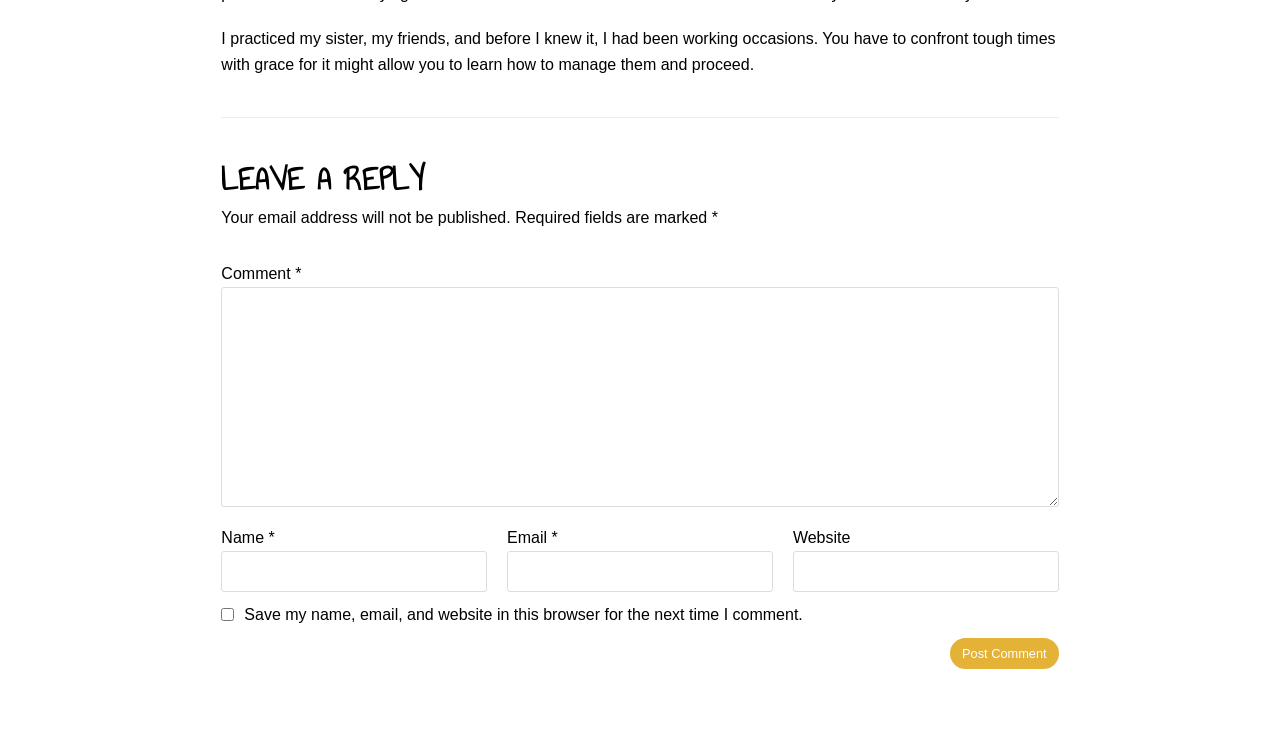Using the description: "parent_node: Name * name="author"", determine the UI element's bounding box coordinates. Ensure the coordinates are in the format of four float numbers between 0 and 1, i.e., [left, top, right, bottom].

[0.173, 0.735, 0.381, 0.791]